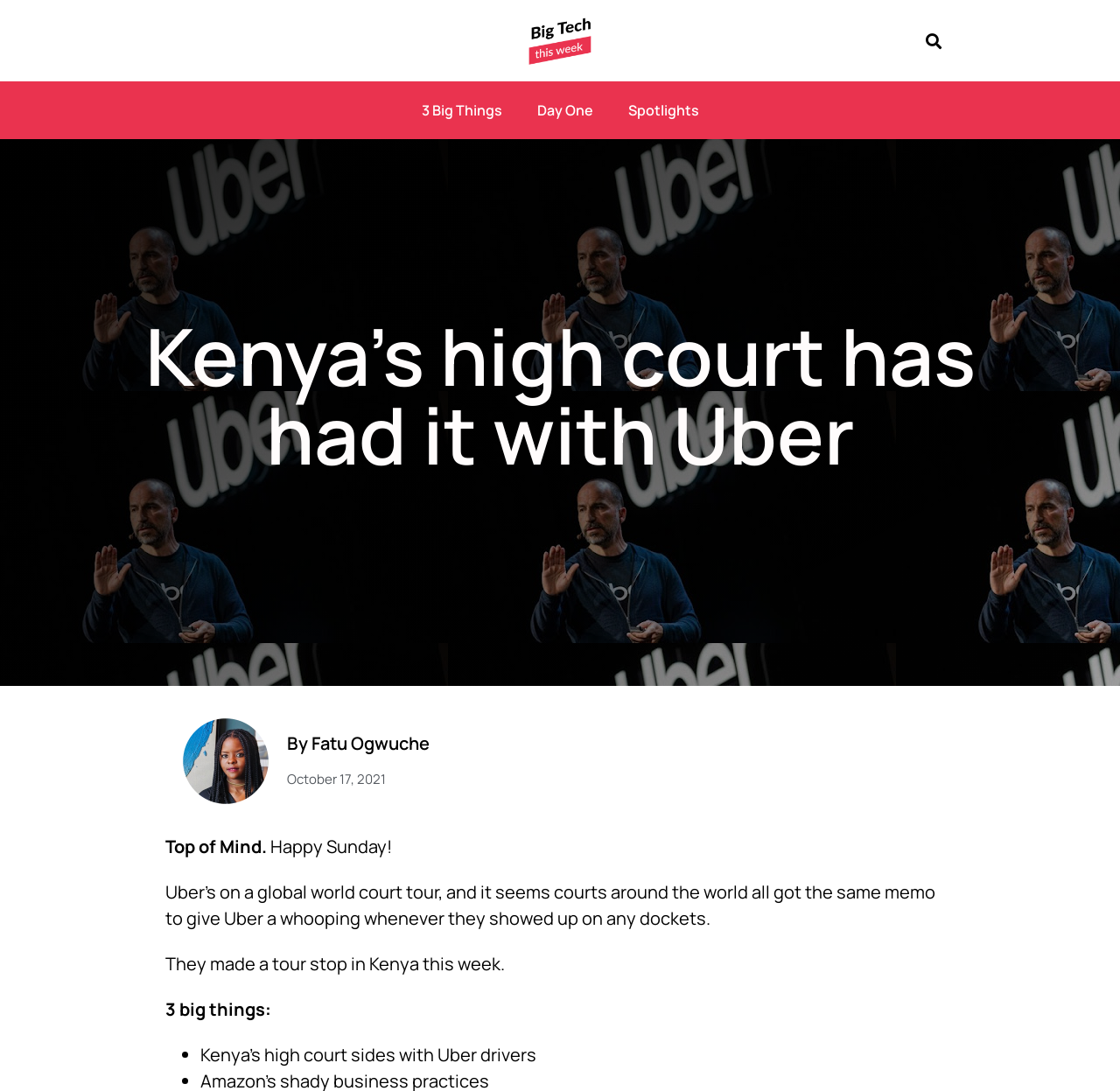Please give a one-word or short phrase response to the following question: 
What is the topic of the 3 big things mentioned in the article?

Uber